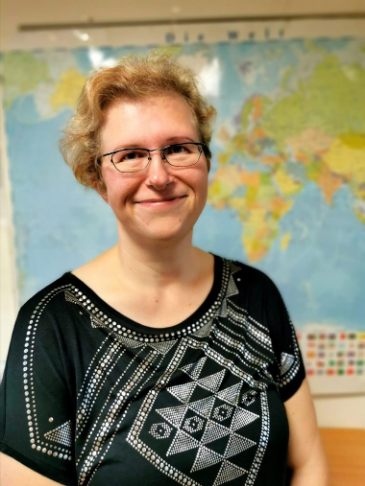Capture every detail in the image and describe it fully.

In this image, a smiling woman with short, curly blonde hair and glasses is positioned against a colorful world map backdrop. She wears a stylish black top adorned with geometric patterns and embellishments, which adds a touch of elegance to her appearance. The setting suggests an educational or professional environment, likely related to her role as a customs agent and mentor for apprentices, as highlighted in the accompanying text about her experiences at RCG. She embodies a welcoming presence, reflecting on her journey in the realm of freight forwarding and customs, and shows a connection to the future of the apprenticeships she supports.